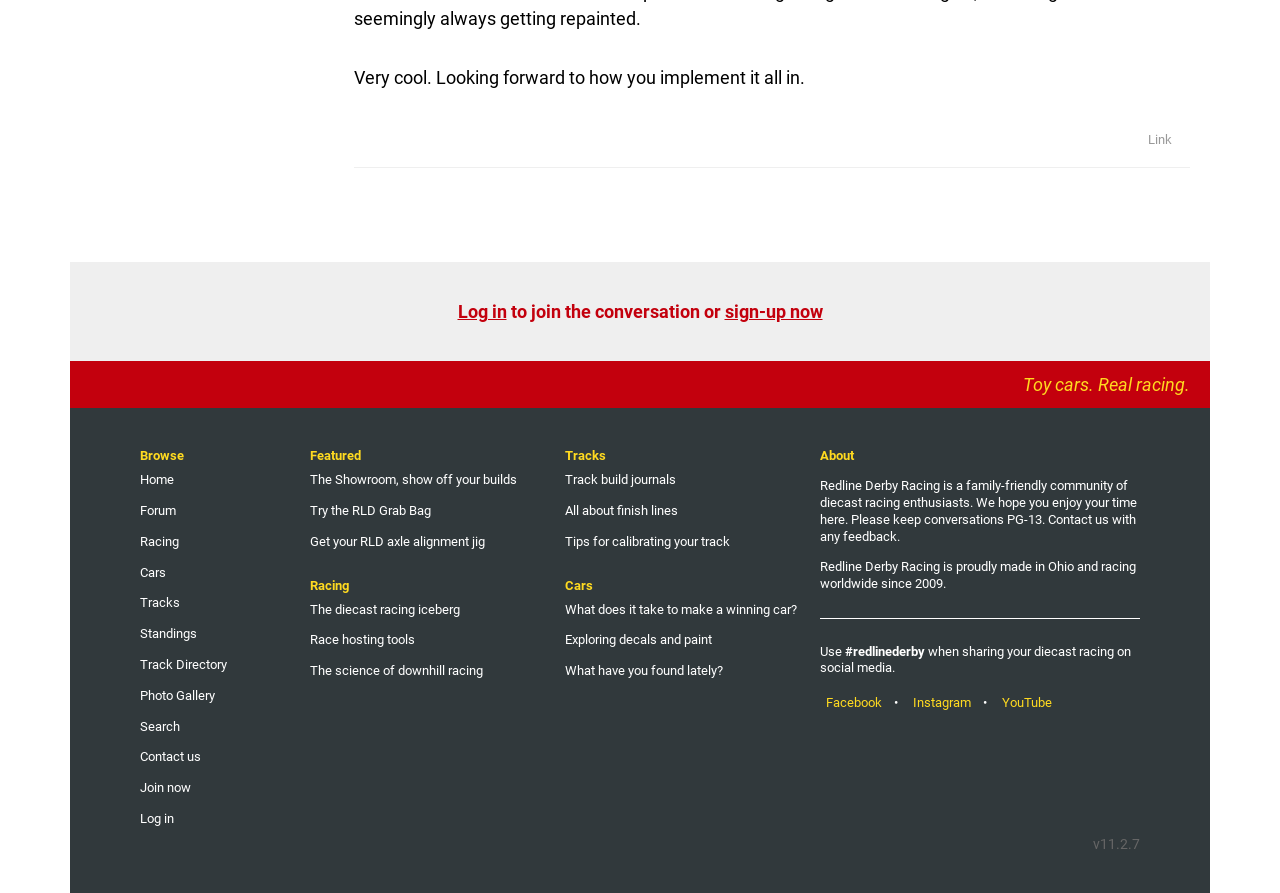Locate the bounding box coordinates of the UI element described by: "Tips for calibrating your track". Provide the coordinates as four float numbers between 0 and 1, formatted as [left, top, right, bottom].

[0.441, 0.59, 0.625, 0.624]